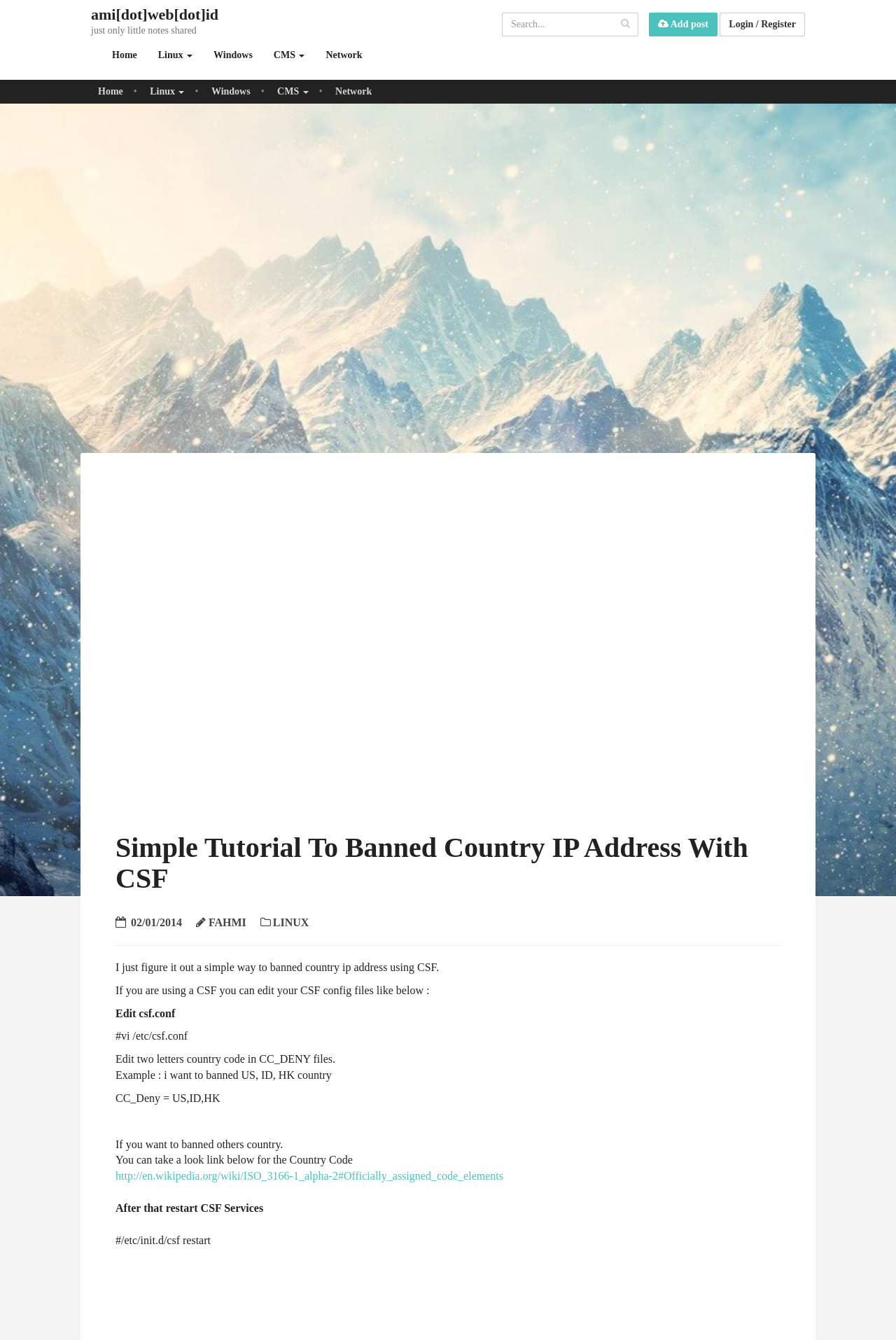What to do after editing CSF config files?
From the screenshot, supply a one-word or short-phrase answer.

Restart CSF services